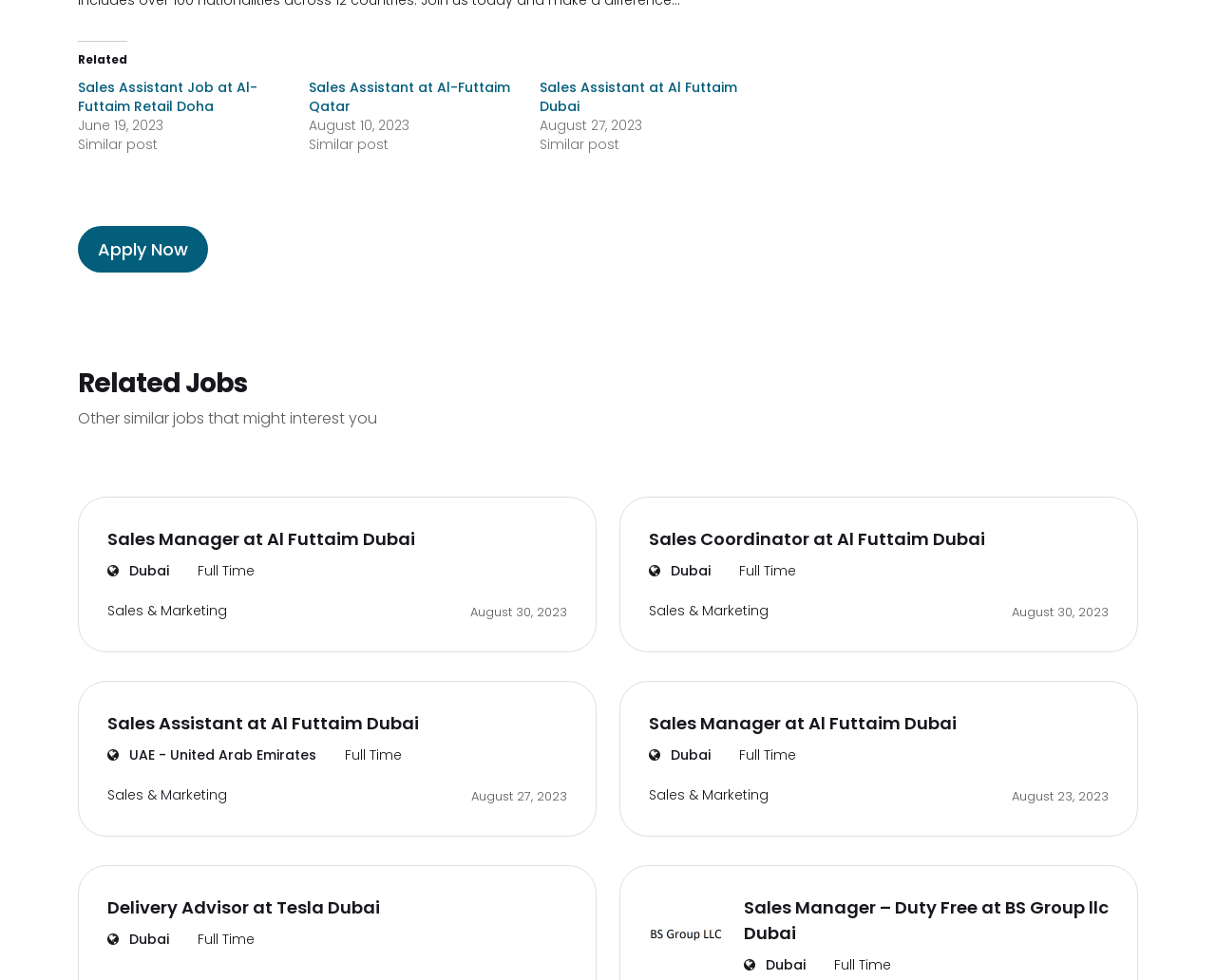What is the type of job posting for 'Sales Coordinator at Al Futtaim Dubai'?
Refer to the image and give a detailed answer to the query.

The type of job posting for 'Sales Coordinator at Al Futtaim Dubai' can be found by looking at the StaticText element with the text 'Full Time' which is associated with the 'Sales Coordinator at Al Futtaim Dubai' job link.